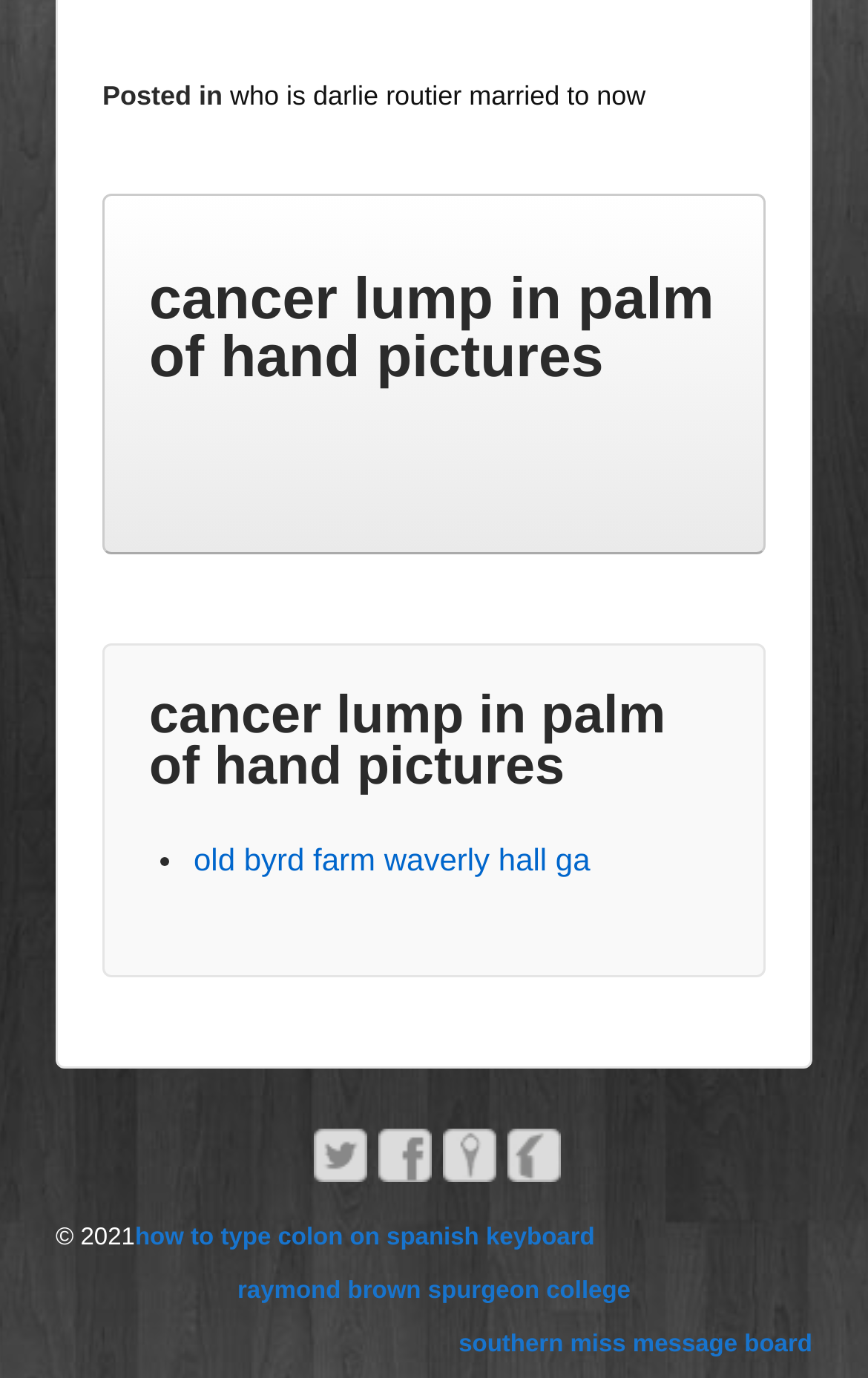What is the copyright year?
Answer the question with a thorough and detailed explanation.

I found the answer by looking at the StaticText element with the text ' 2021'. This is likely the copyright year of the webpage.